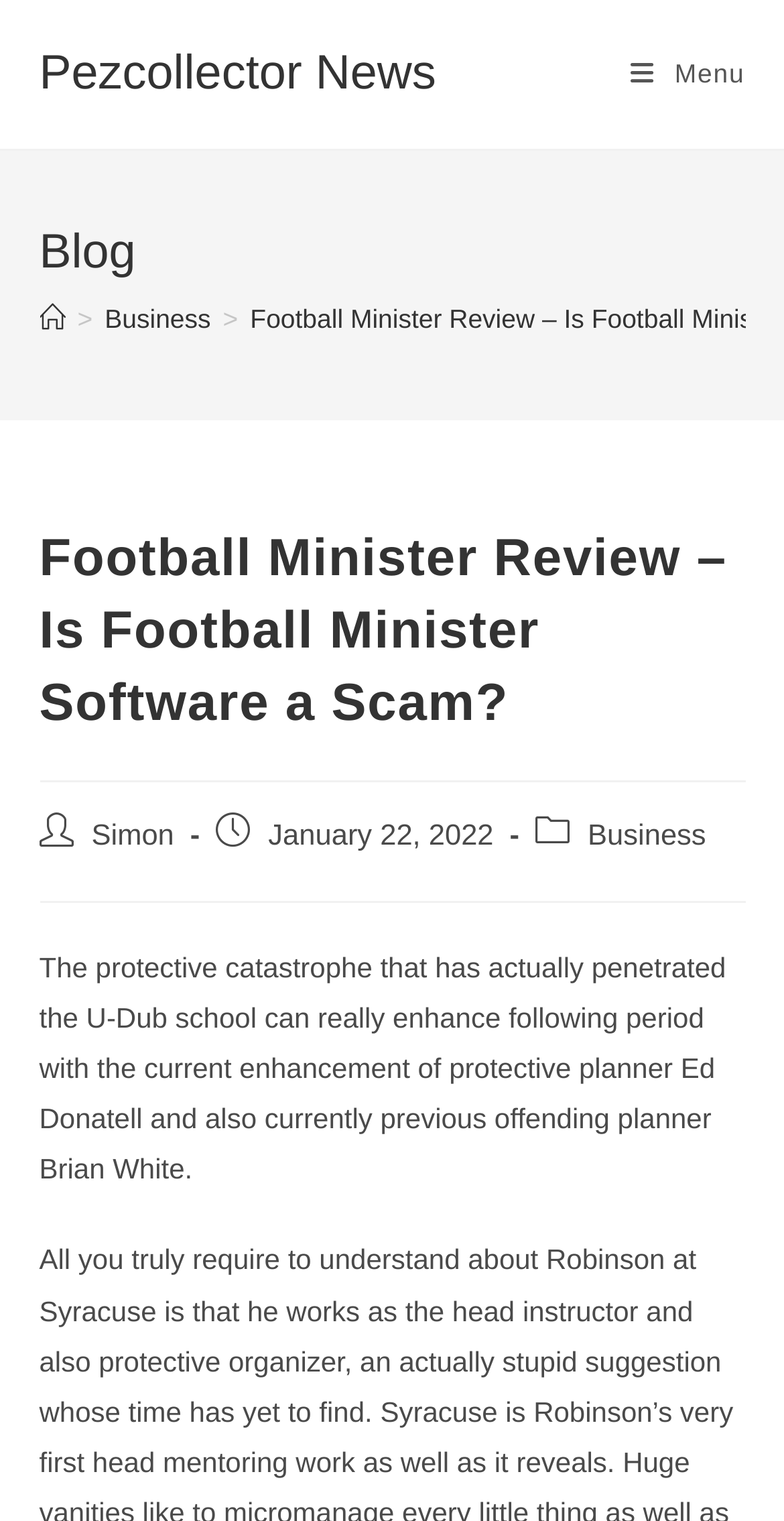Extract the bounding box coordinates of the UI element described by: "Pezcollector News". The coordinates should include four float numbers ranging from 0 to 1, e.g., [left, top, right, bottom].

[0.05, 0.031, 0.556, 0.067]